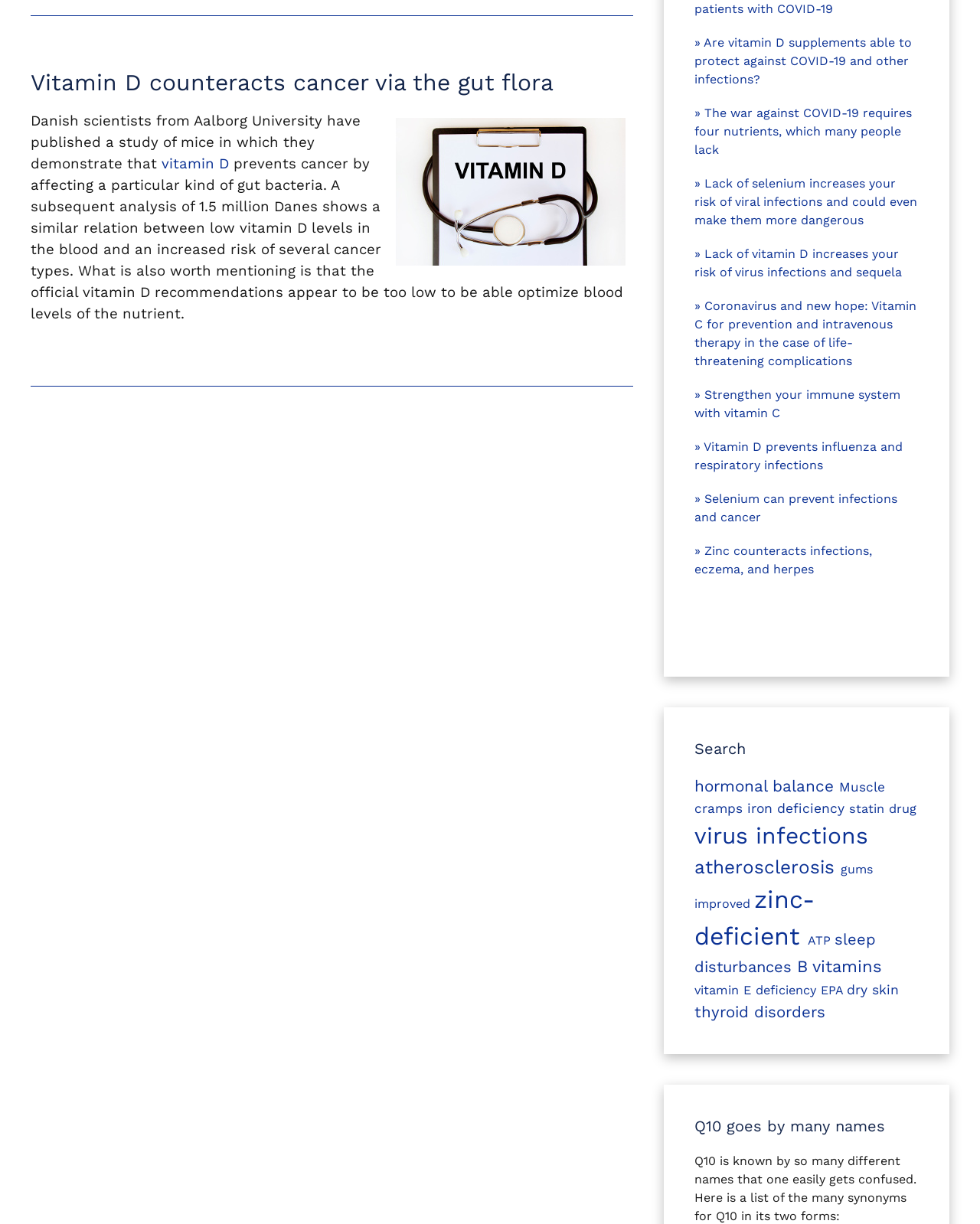Determine the bounding box coordinates of the clickable area required to perform the following instruction: "Learn about the relation between vitamin D and cancer". The coordinates should be represented as four float numbers between 0 and 1: [left, top, right, bottom].

[0.031, 0.127, 0.636, 0.263]